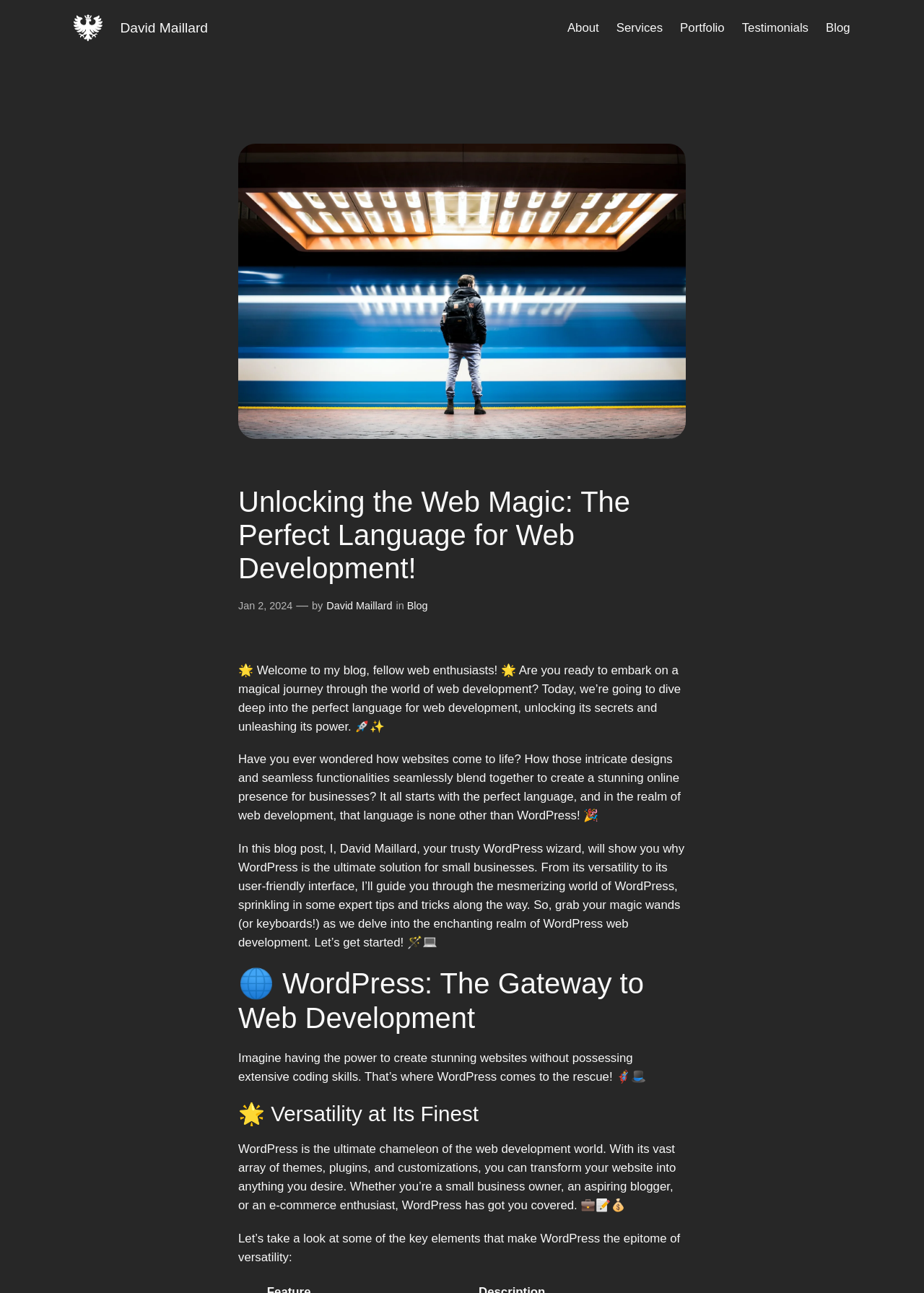Please mark the bounding box coordinates of the area that should be clicked to carry out the instruction: "Read the blog post by David Maillard".

[0.258, 0.464, 0.425, 0.473]